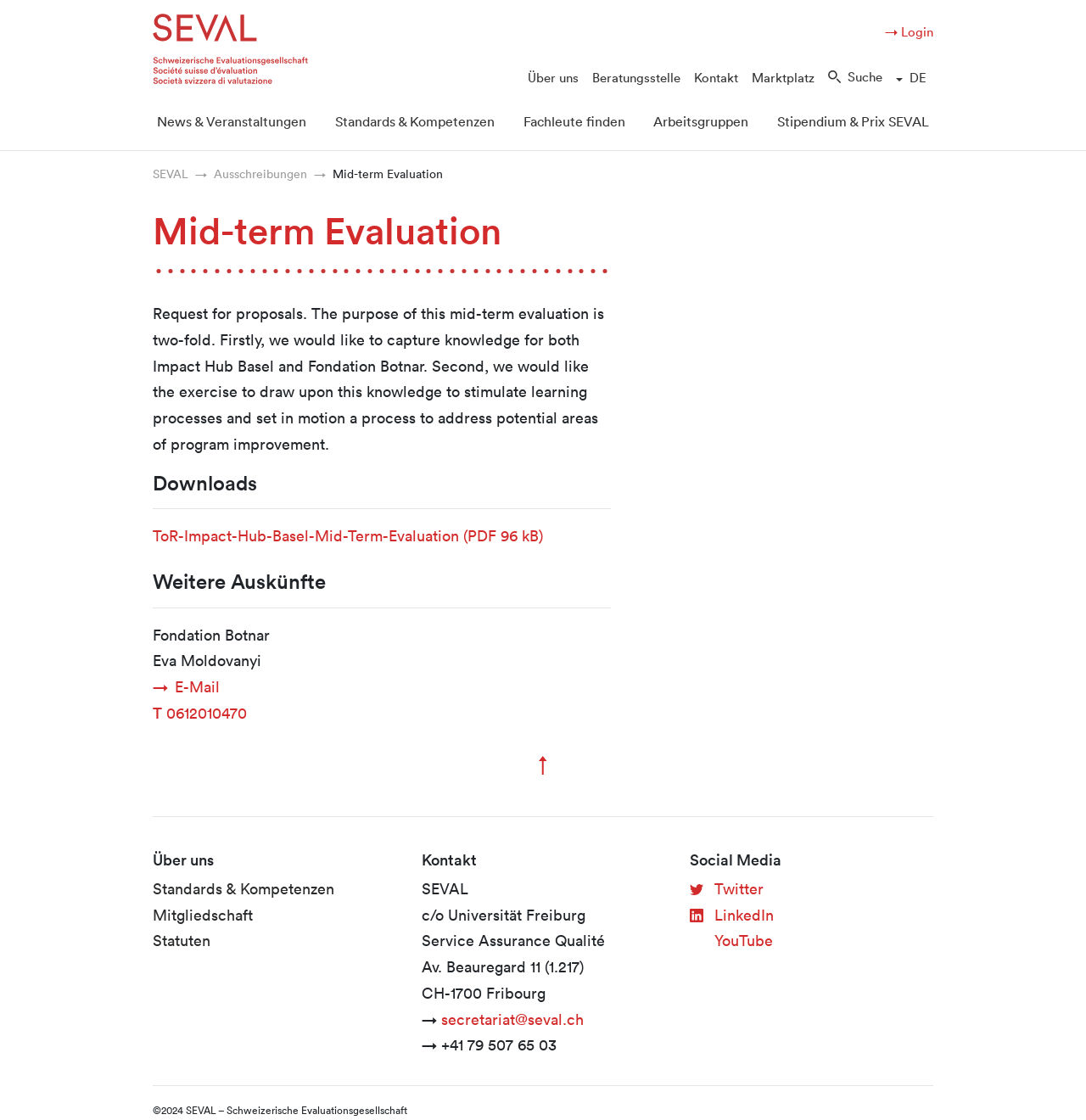Give a short answer to this question using one word or a phrase:
What is the name of the organization behind this webpage?

SEVAL